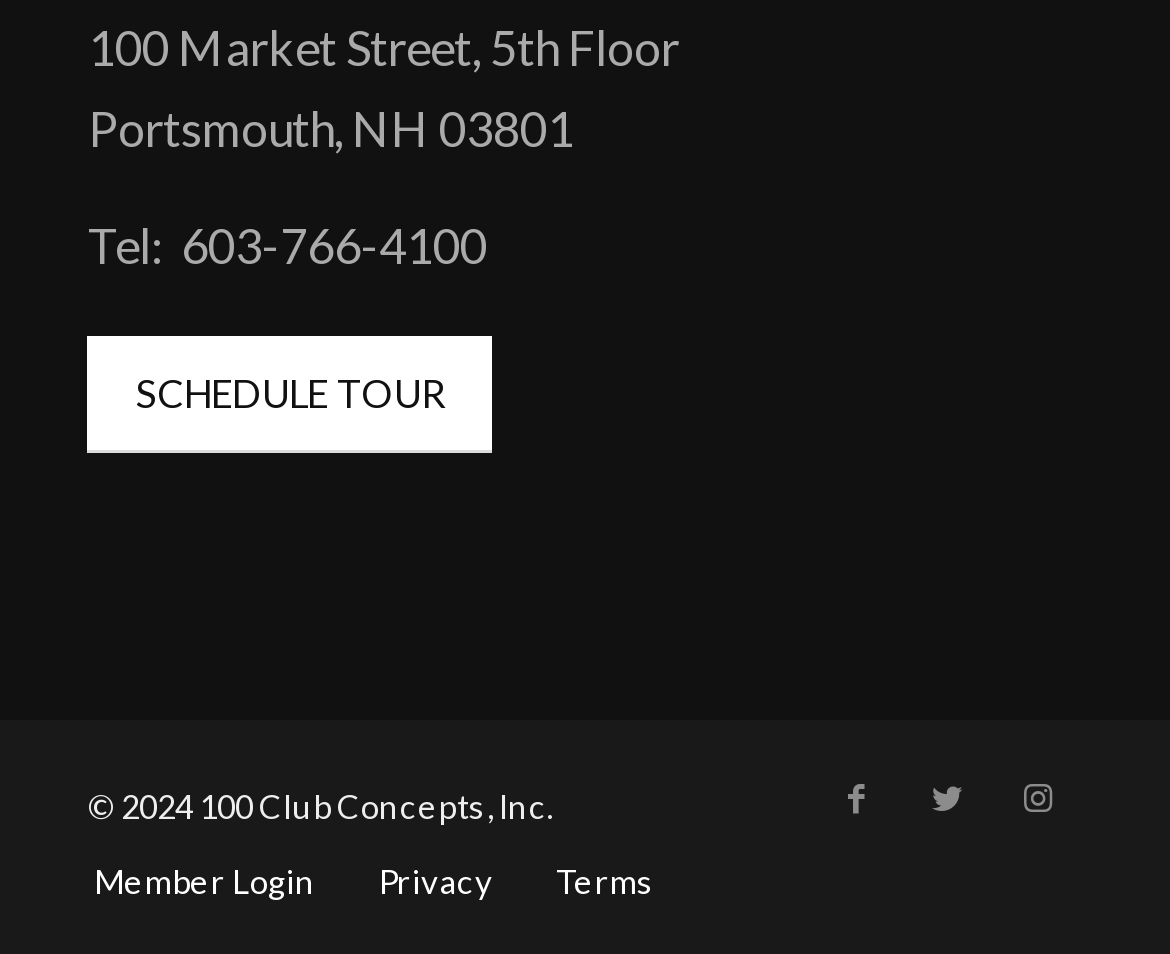Given the element description: "SCHEDULE TOUR", predict the bounding box coordinates of this UI element. The coordinates must be four float numbers between 0 and 1, given as [left, top, right, bottom].

[0.075, 0.354, 0.421, 0.475]